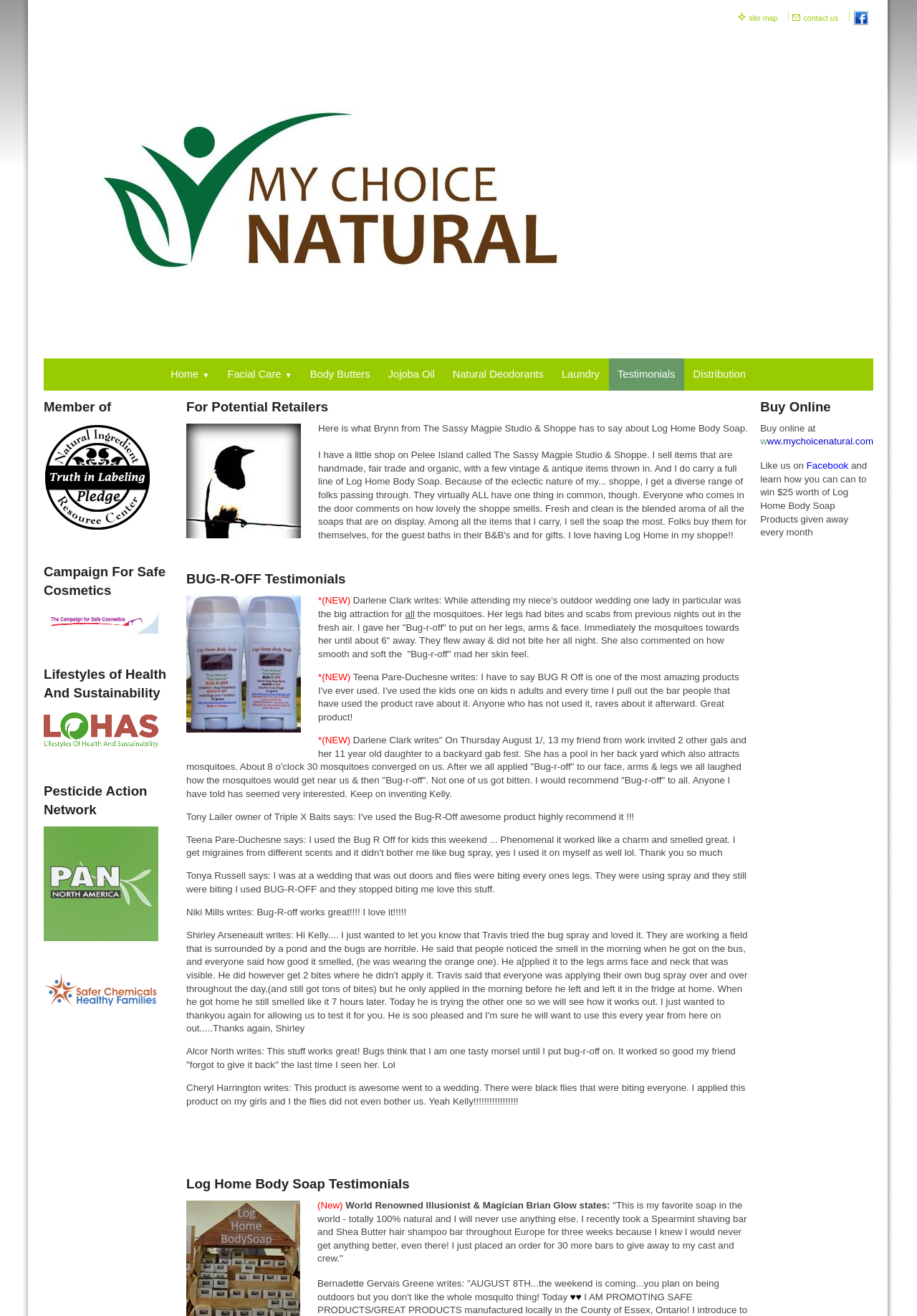Explain the webpage in detail.

The webpage is titled "Testimonials" and has a layout table at the top with links to "site map", "contact us", and "our facebook page". Below this, there is a navigation menu with links to various pages, including "Home", "Facial Care", "Body Butters", "Jojoba Oil", "Natural Deodorants", "Laundry", "Testimonials", and "Distribution".

On the left side of the page, there are several images and logos, including "Member of", "Campaign For Safe Cosmetics", "Lifestyles of Health And Sustainability", and "Pesticide Action Network". These images are accompanied by static text describing the organizations.

The main content of the page is a series of testimonials from customers who have used the product "Bug-R-Off". The testimonials are presented in a table format, with each testimonial occupying a separate row. The testimonials are written in a conversational style and describe the customers' experiences with the product. Some of the testimonials include images.

There are a total of 6 testimonials on the page, each with a brief description of the customer's experience with "Bug-R-Off". The testimonials are from customers who have used the product to repel mosquitoes and other insects, and they describe the effectiveness of the product in preventing bites.